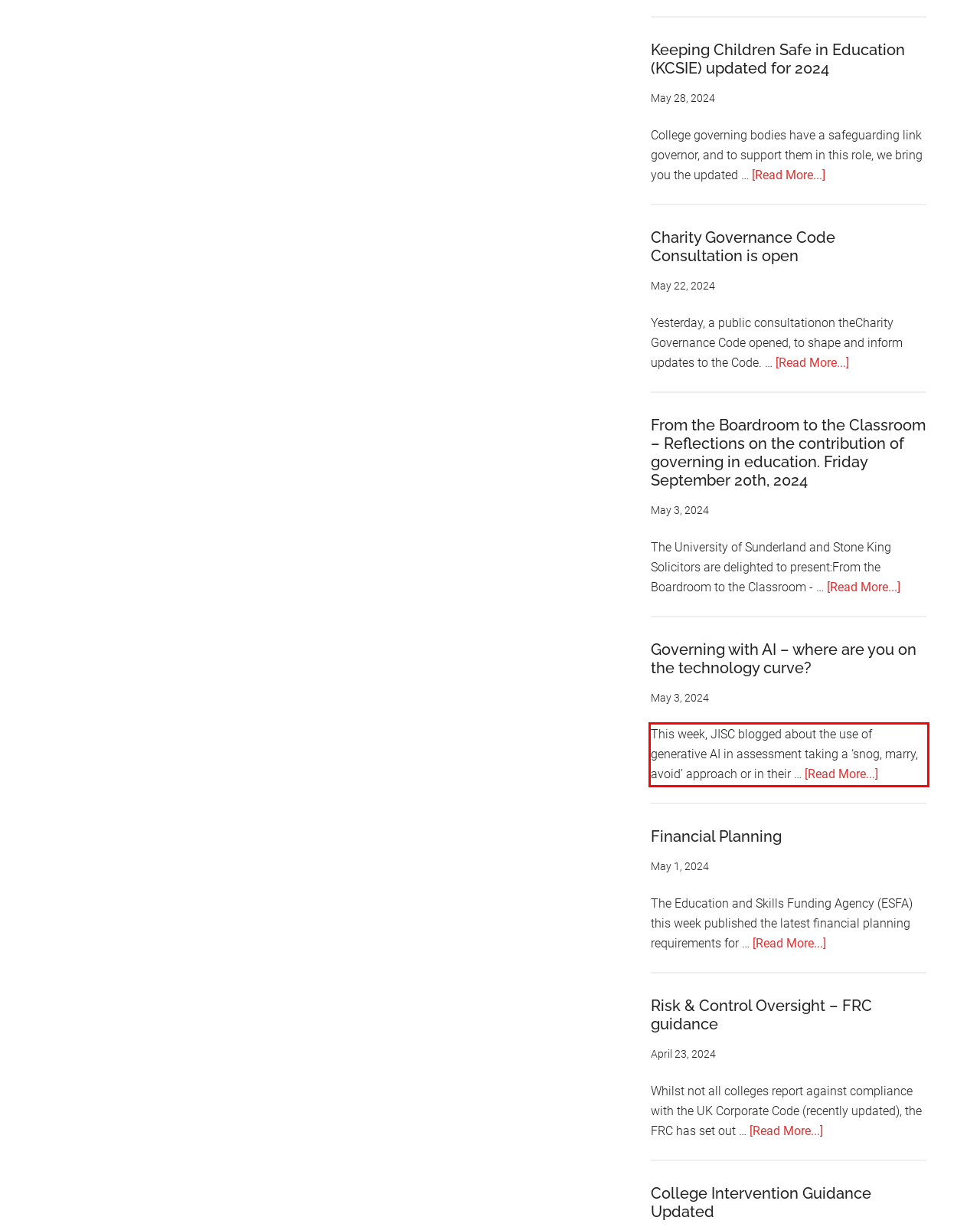Identify the text inside the red bounding box on the provided webpage screenshot by performing OCR.

This week, JISC blogged about the use of generative AI in assessment taking a ‘snog, marry, avoid’ approach or in their … [Read More...] about Governing with AI – where are you on the technology curve?